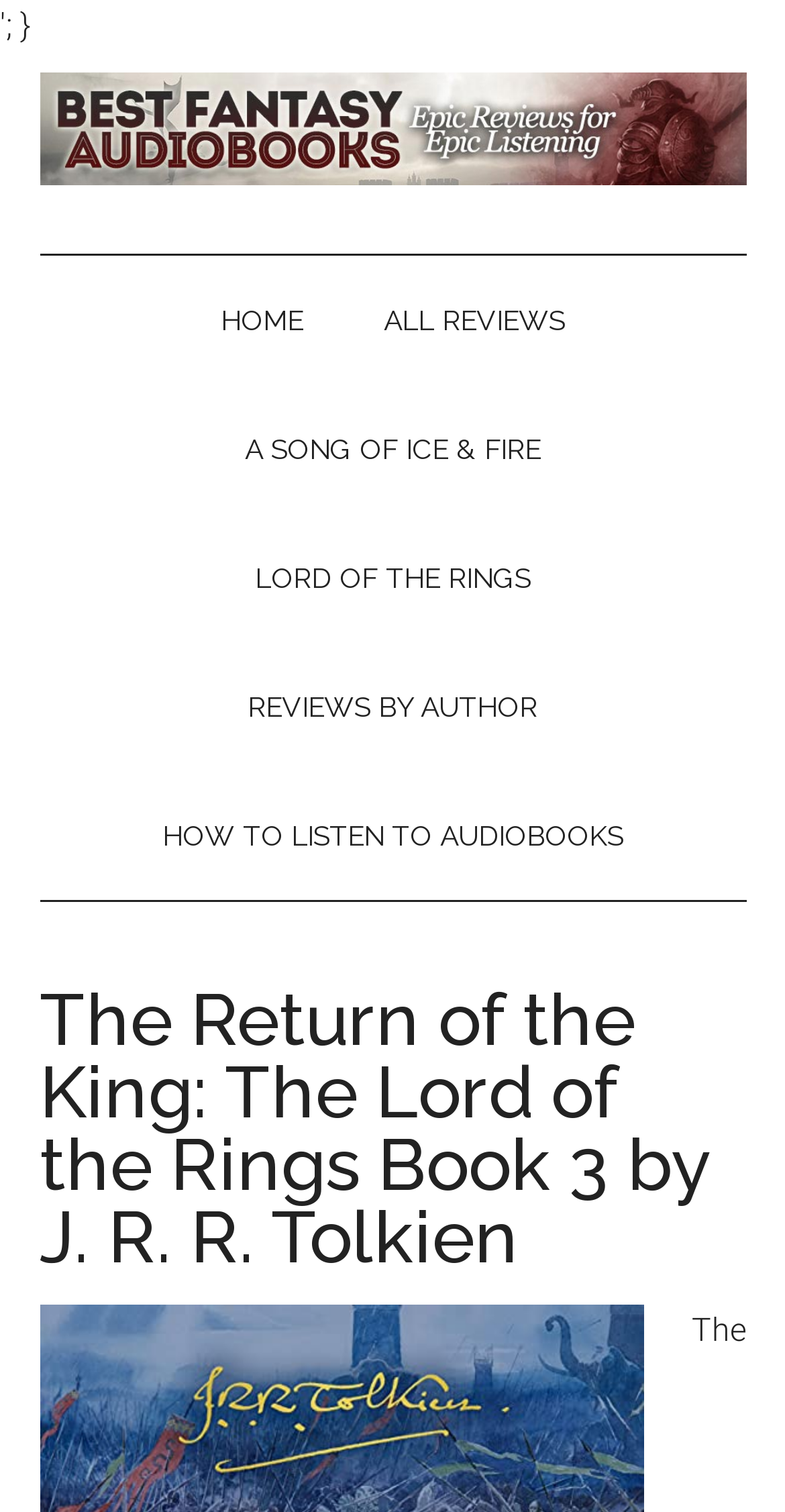Using the element description Reviews by Author, predict the bounding box coordinates for the UI element. Provide the coordinates in (top-left x, top-left y, bottom-right x, bottom-right y) format with values ranging from 0 to 1.

[0.264, 0.425, 0.736, 0.51]